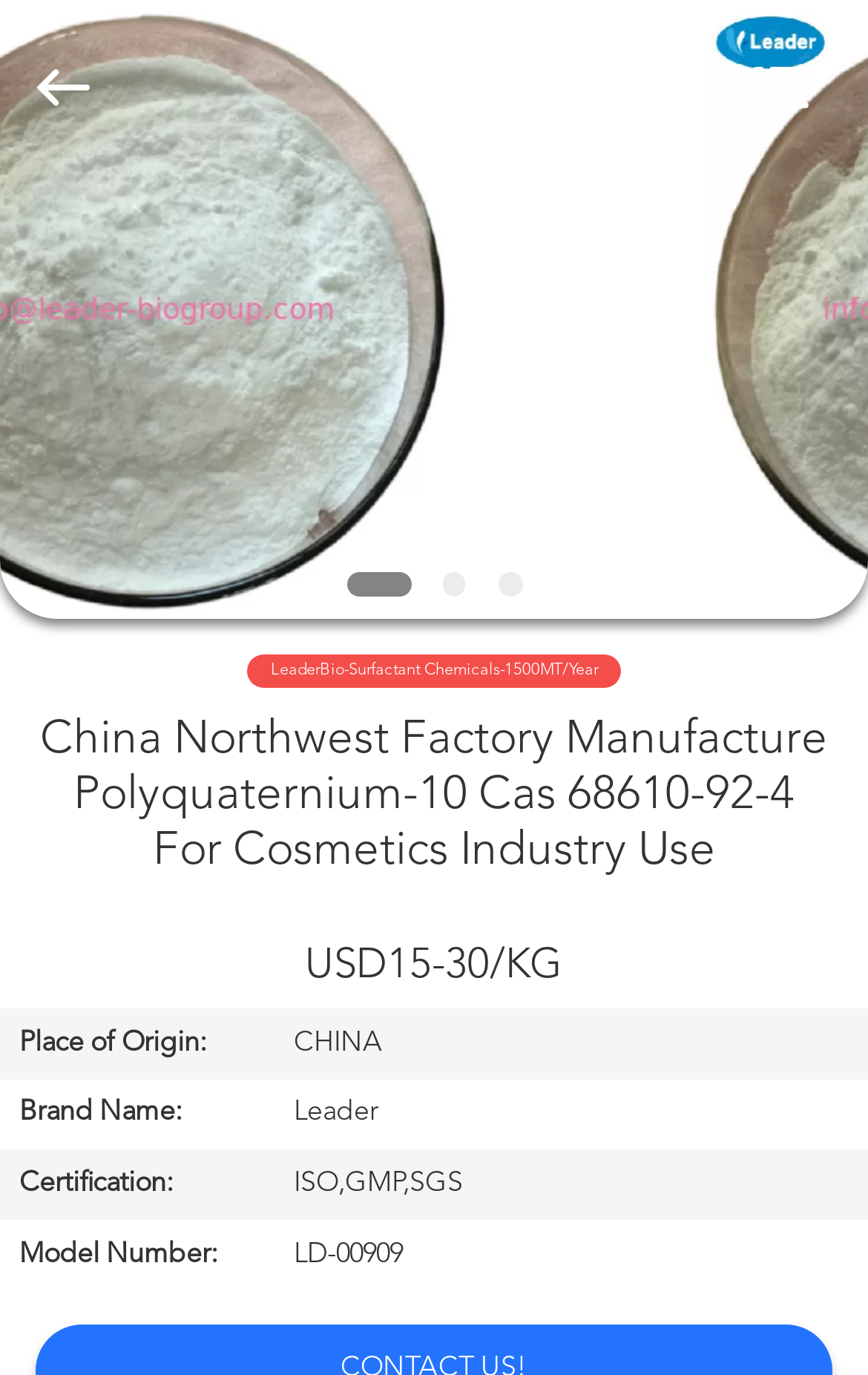Please find the bounding box coordinates of the element's region to be clicked to carry out this instruction: "Search what you want".

[0.0, 0.0, 0.88, 0.126]